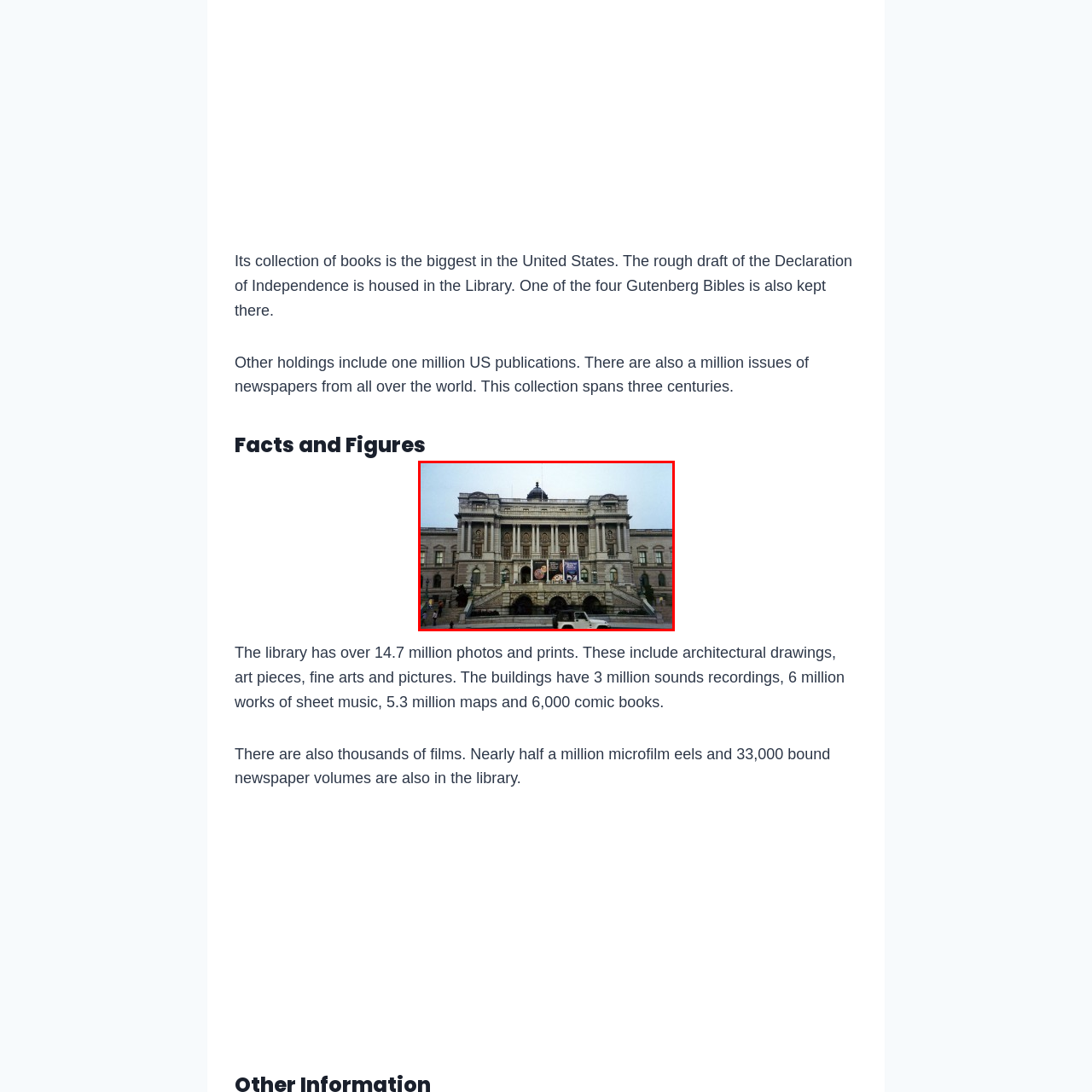Explain the image in the red bounding box with extensive details.

The image showcases the stunning exterior of a grand library building, characterized by its impressive architectural design and historical significance. The building features a stately façade with multiple stories, adorned with ornate columns and decorative elements that highlight its classical style. In front of the library, a vehicle is parked, providing a sense of scale to the impressive structure. Banners are displayed prominently on the main entrance, indicating ongoing events or exhibitions within. This library is noted for housing an extensive collection of books, including significant historical documents such as the rough draft of the Declaration of Independence and one of only four existing Gutenberg Bibles. It stands as a vital cultural institution, reflecting its position as one of the largest libraries in the United States, with millions of publications and artworks archived within its walls.